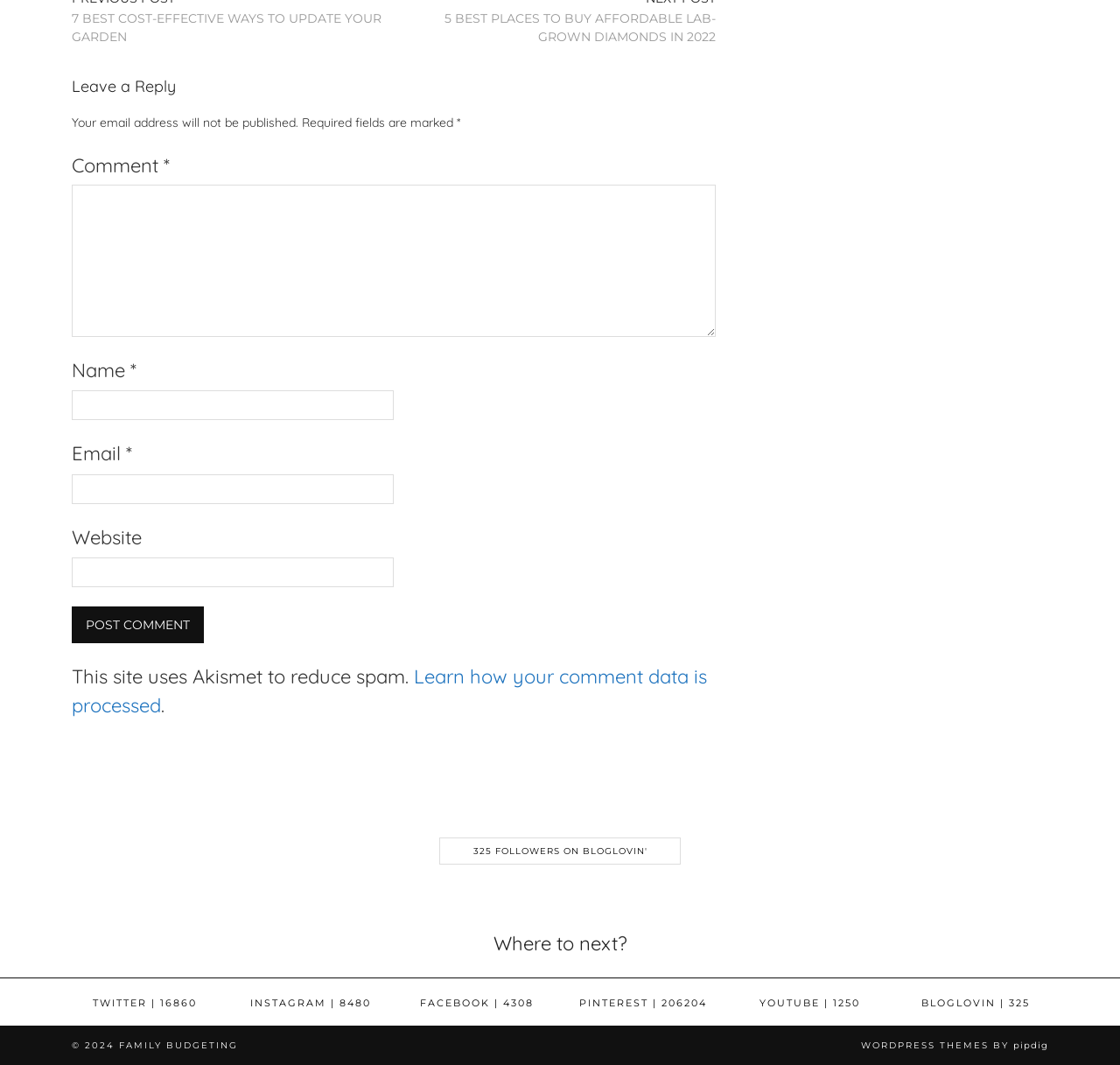Identify the bounding box coordinates of the section to be clicked to complete the task described by the following instruction: "Learn how your comment data is processed". The coordinates should be four float numbers between 0 and 1, formatted as [left, top, right, bottom].

[0.064, 0.624, 0.631, 0.674]